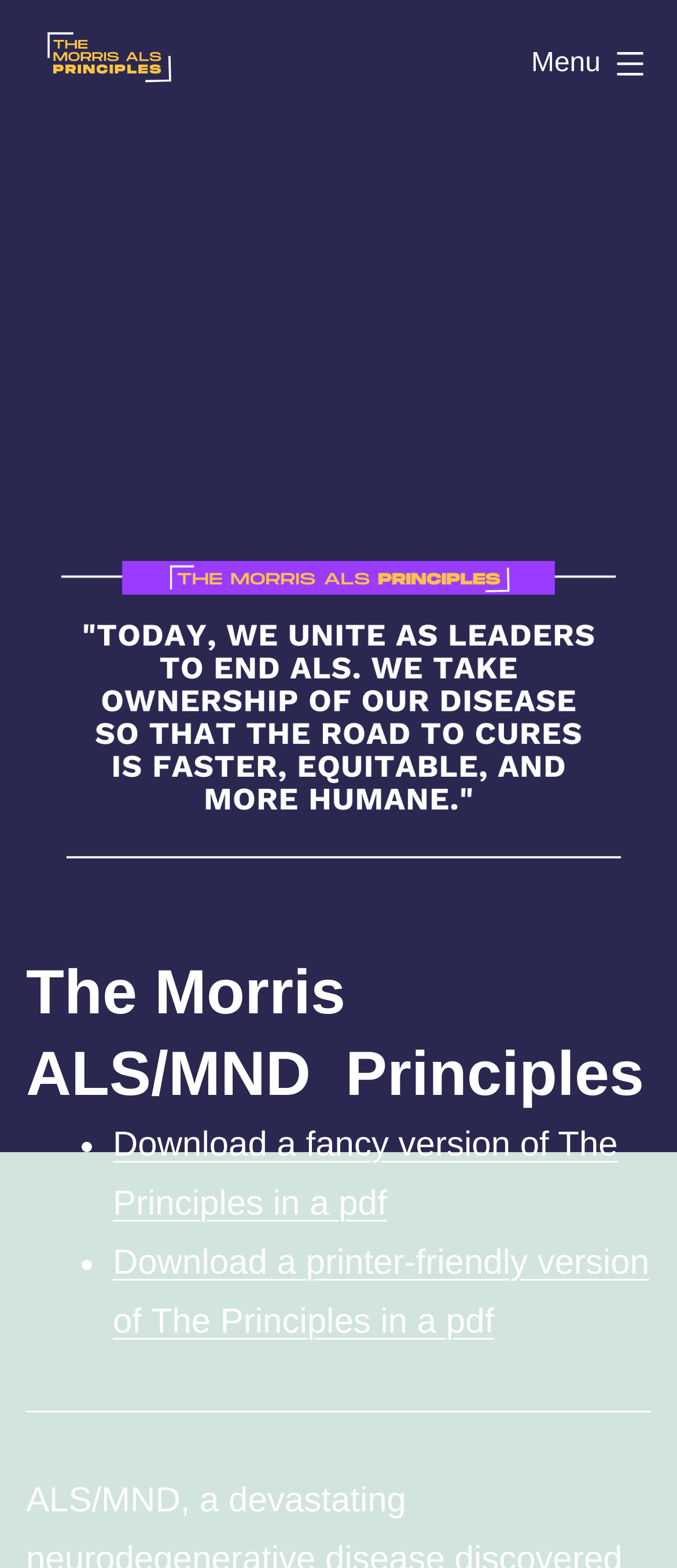Illustrate the webpage's structure and main components comprehensively.

The webpage is about the Morris ALS Principles, a social contract for the ALS community. At the top-left corner, there is a heading that reads "Morris ALS Principles". To the right of this heading, there is a button labeled "Menu" that, when expanded, controls a list of menu items. 

Below the heading, there is a larger heading that spans most of the width of the page, reading "The Morris ALS/MND Principles". Underneath this heading, there are two links, each preceded by a bullet point, that allow users to download the principles in PDF format, one in a "fancy version" and the other in a "printer-friendly version". 

There are also some non-descriptive text elements, such as a single space character, scattered throughout the page. A horizontal separator line is located near the bottom of the page, dividing the content into sections.